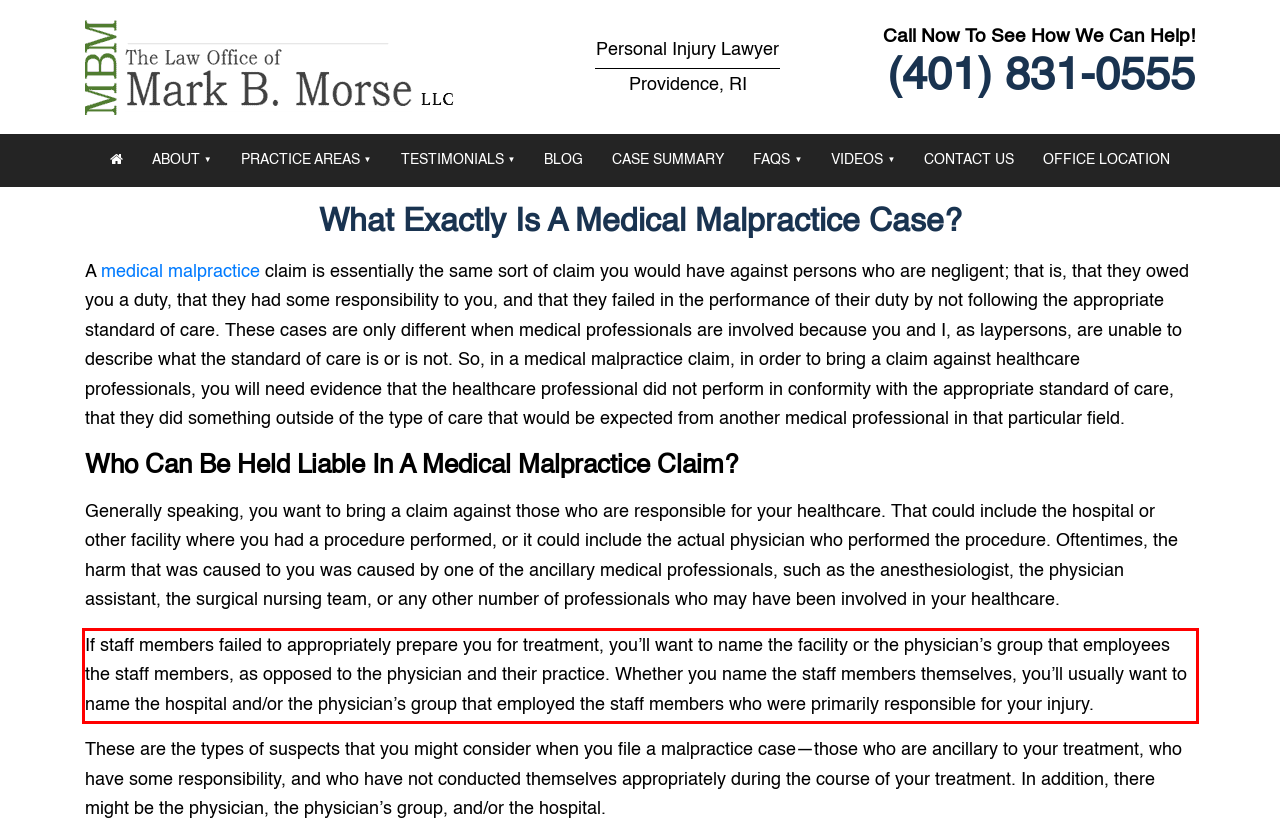Analyze the red bounding box in the provided webpage screenshot and generate the text content contained within.

If staff members failed to appropriately prepare you for treatment, you’ll want to name the facility or the physician’s group that employees the staff members, as opposed to the physician and their practice. Whether you name the staff members themselves, you’ll usually want to name the hospital and/or the physician’s group that employed the staff members who were primarily responsible for your injury.